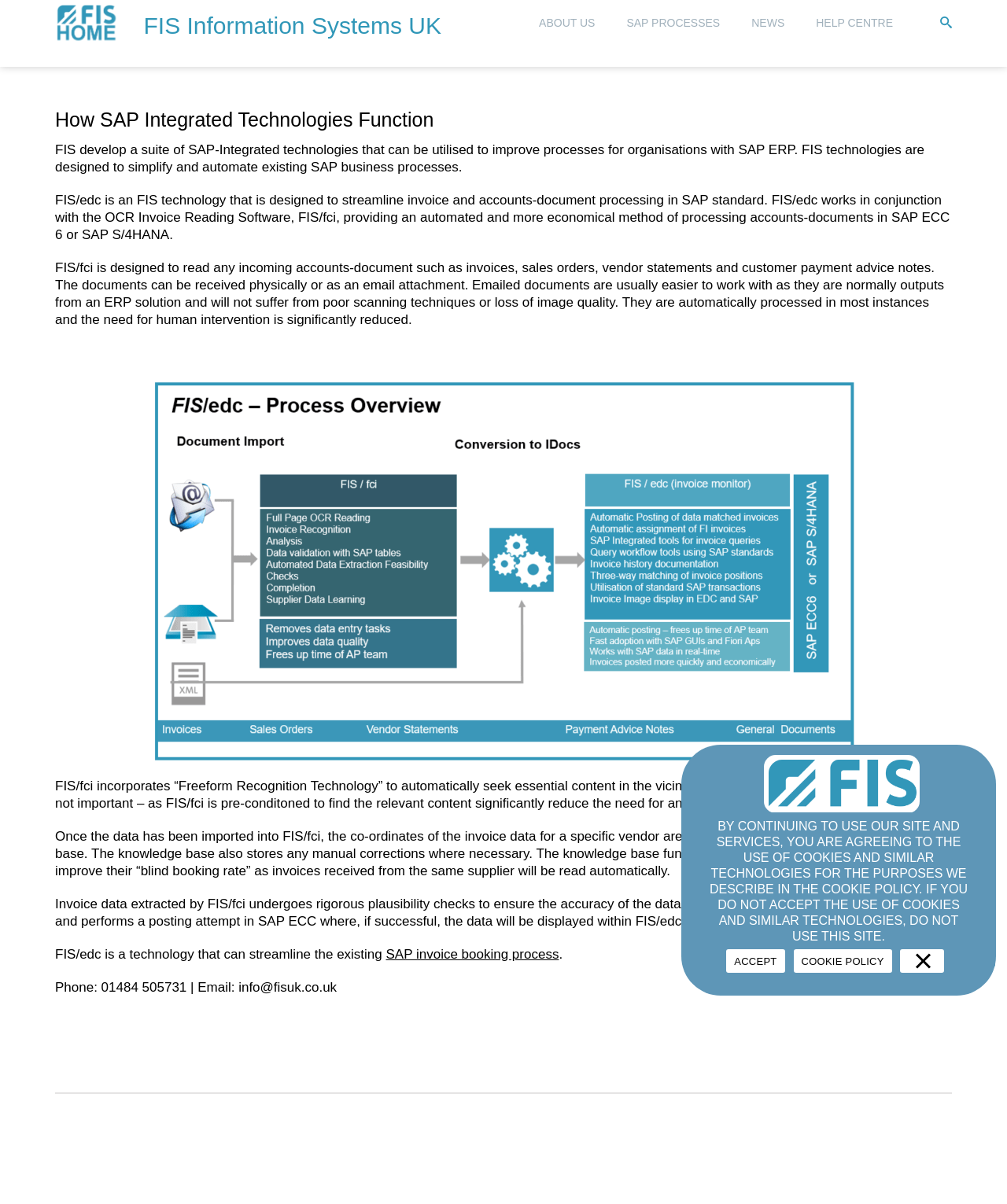Provide a single word or phrase answer to the question: 
What is the company name of the website?

FIS Information Systems UK Limited